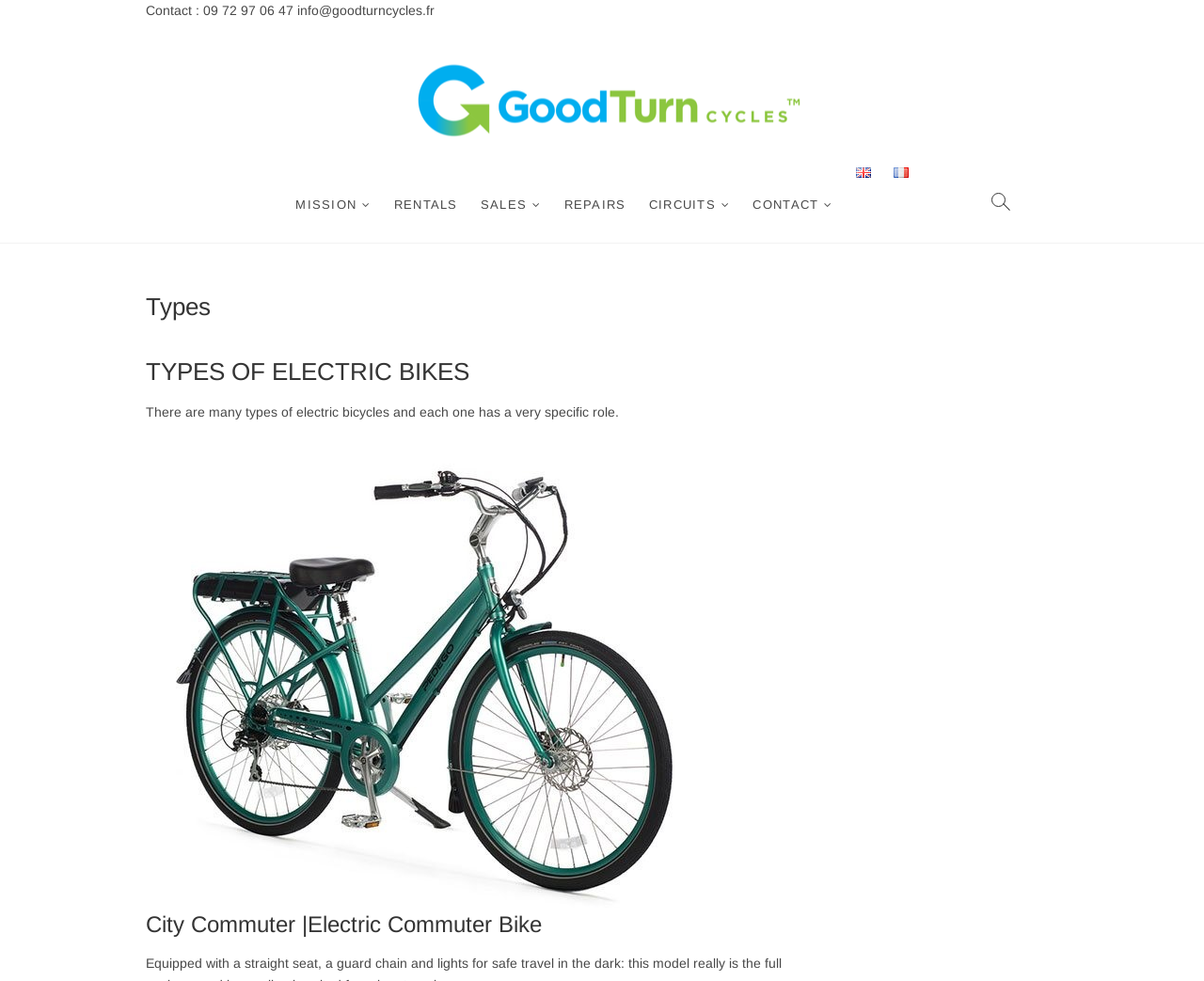What is the name of the company?
Give a thorough and detailed response to the question.

I found the name of the company by looking at the top section of the webpage, where it says 'GOODTURN CYCLES' in multiple places, including the logo and the heading.